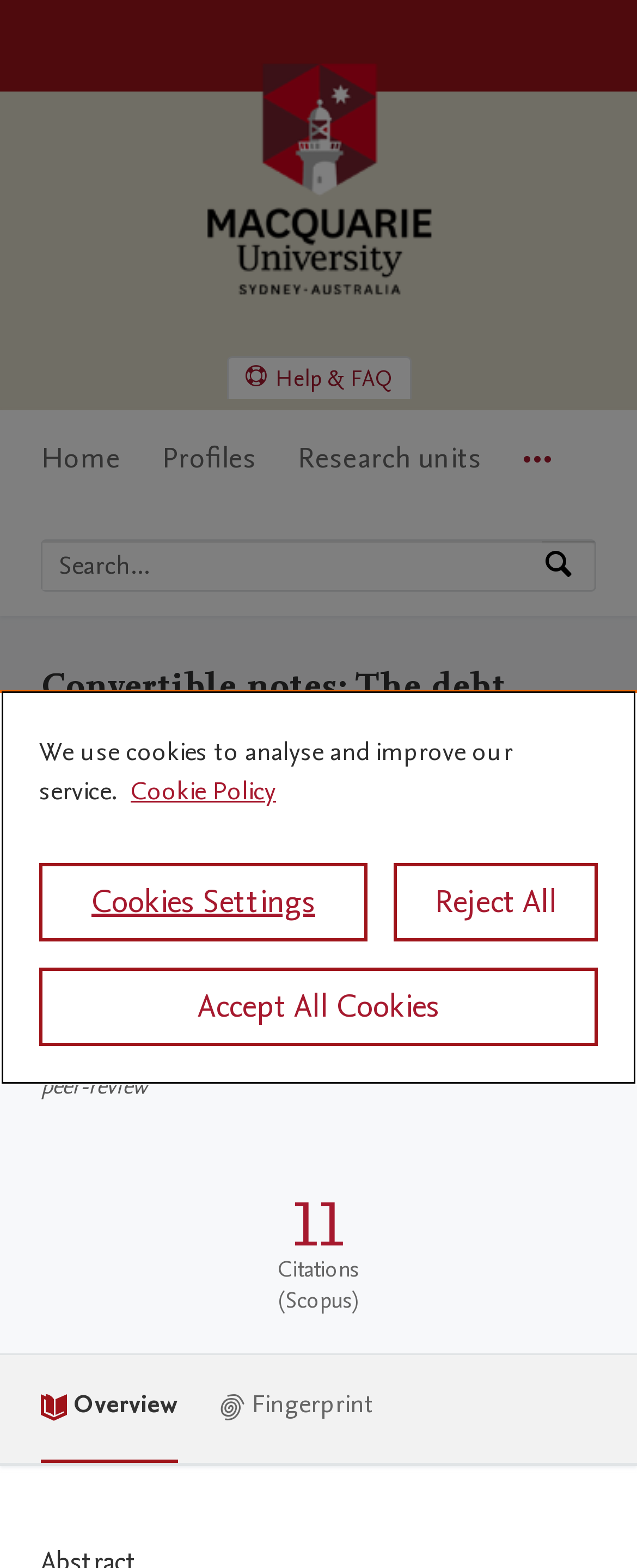Please determine the heading text of this webpage.

Convertible notes: The debt versus equity classification problem